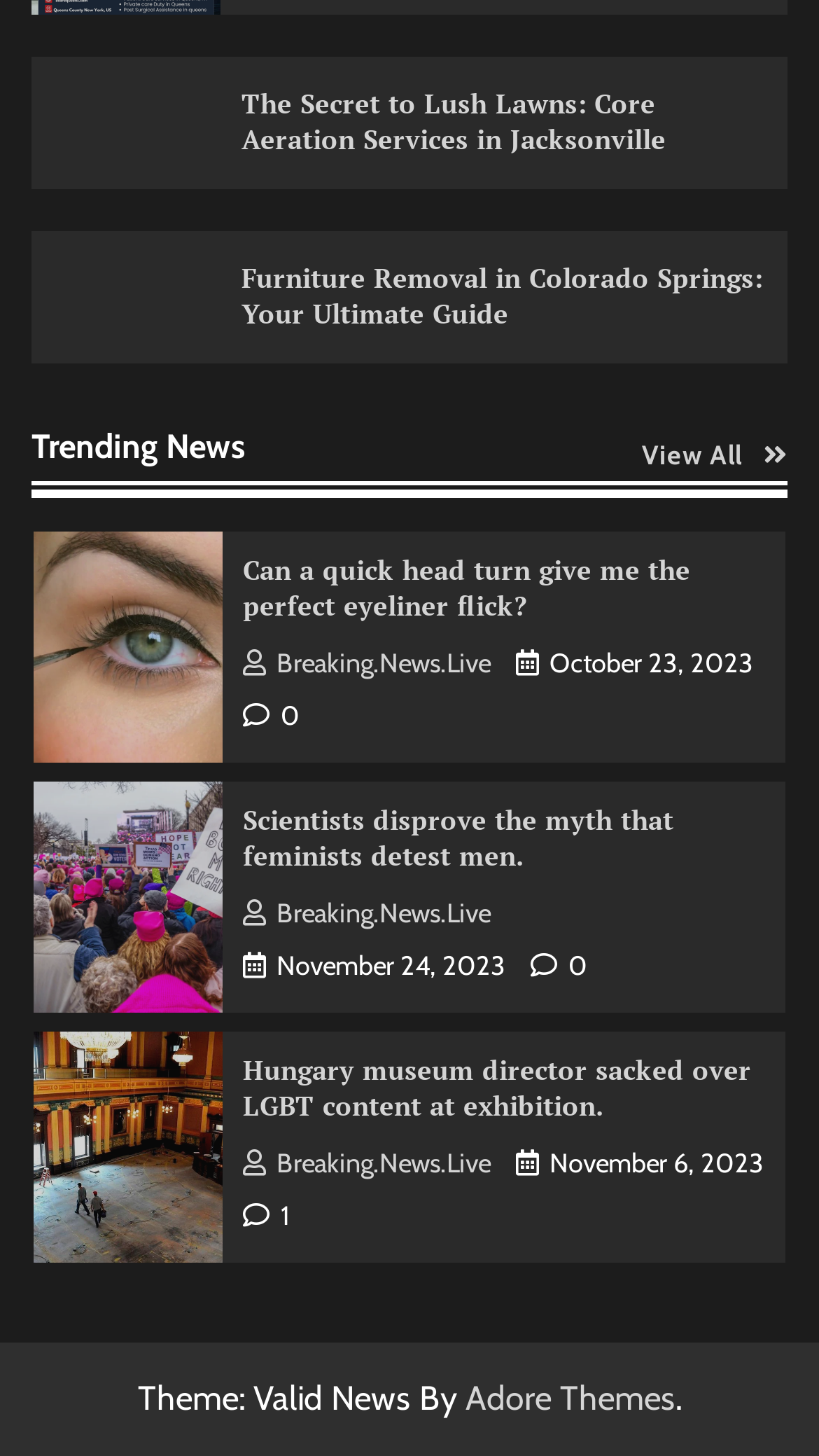Pinpoint the bounding box coordinates for the area that should be clicked to perform the following instruction: "Read about Can a quick head turn give me the perfect eyeliner flick?".

[0.296, 0.379, 0.842, 0.428]